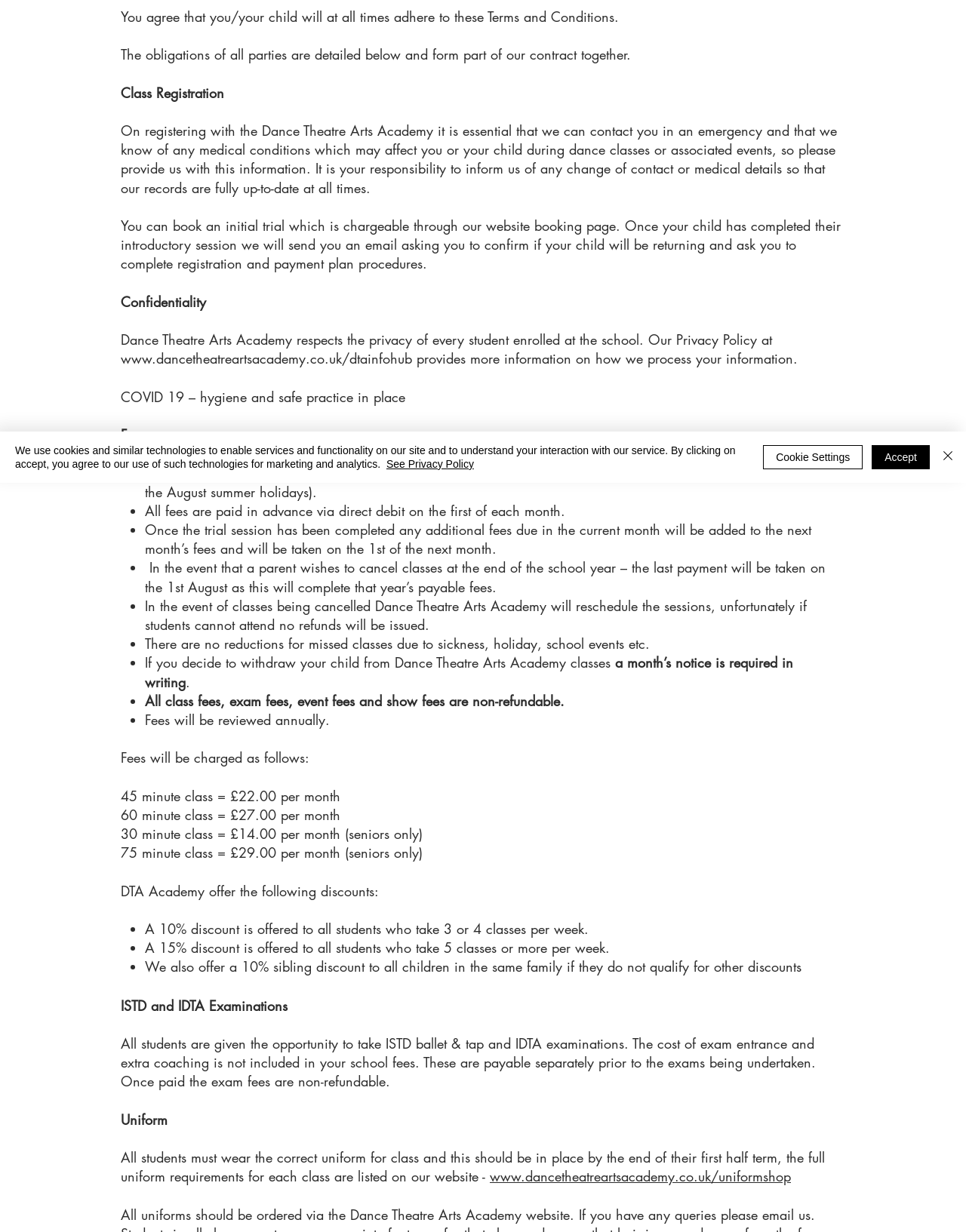Can you find the bounding box coordinates for the UI element given this description: "See Privacy Policy"? Provide the coordinates as four float numbers between 0 and 1: [left, top, right, bottom].

[0.4, 0.372, 0.491, 0.381]